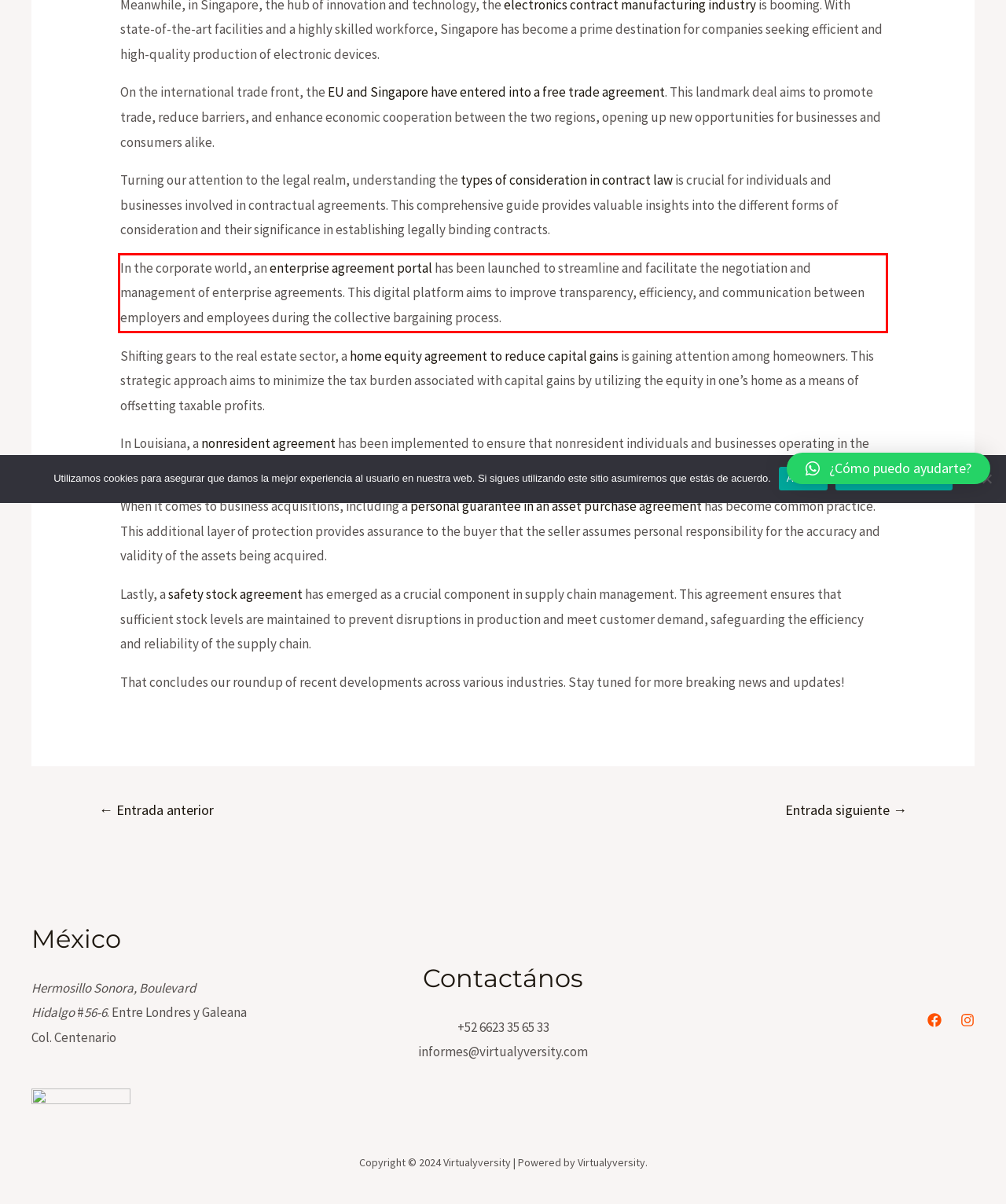Please recognize and transcribe the text located inside the red bounding box in the webpage image.

In the corporate world, an enterprise agreement portal has been launched to streamline and facilitate the negotiation and management of enterprise agreements. This digital platform aims to improve transparency, efficiency, and communication between employers and employees during the collective bargaining process.